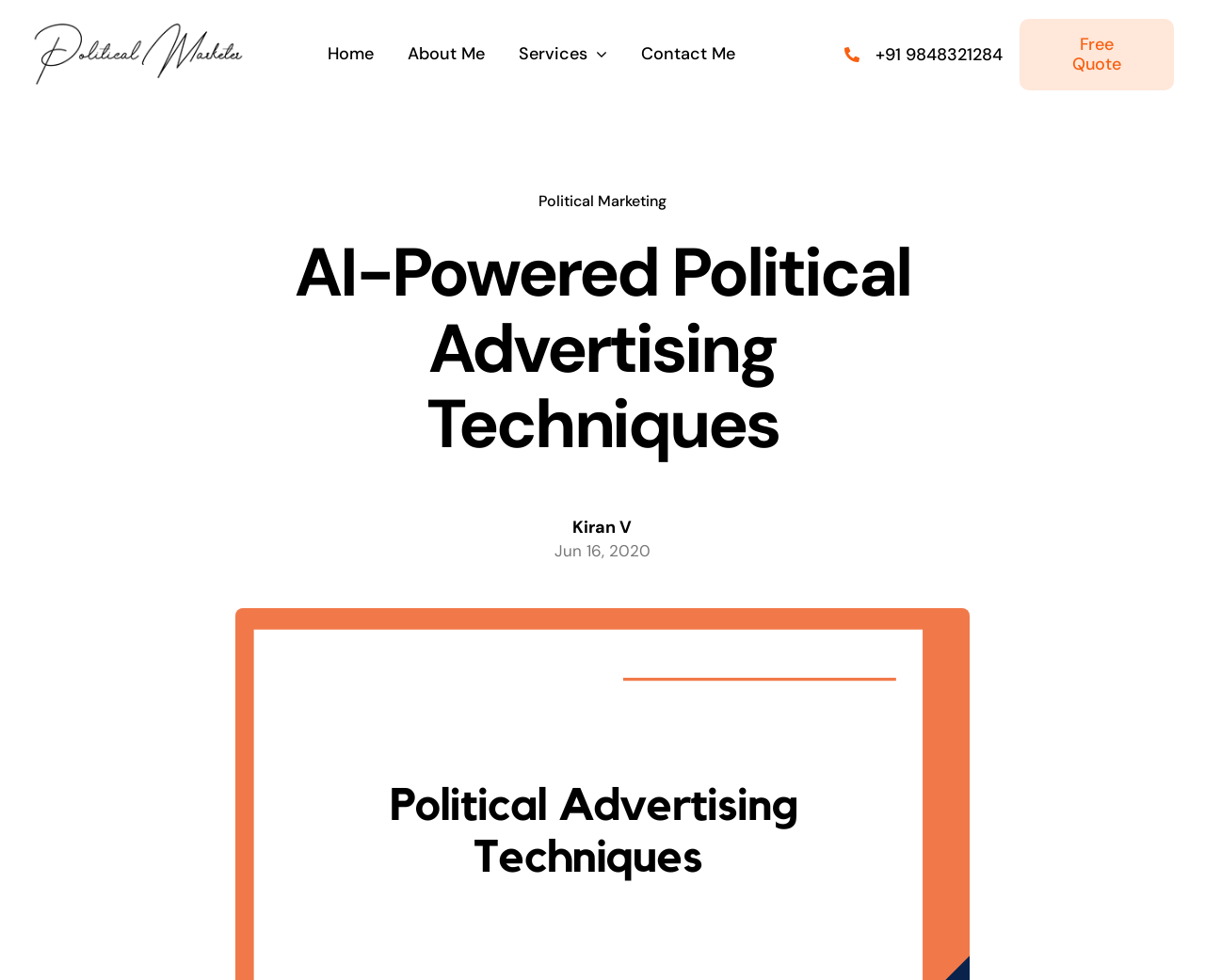Review the image closely and give a comprehensive answer to the question: What is the name of the author?

I found the author's name by looking at the StaticText element with the bounding box coordinates [0.475, 0.526, 0.525, 0.549], which contains the text 'Kiran V'.